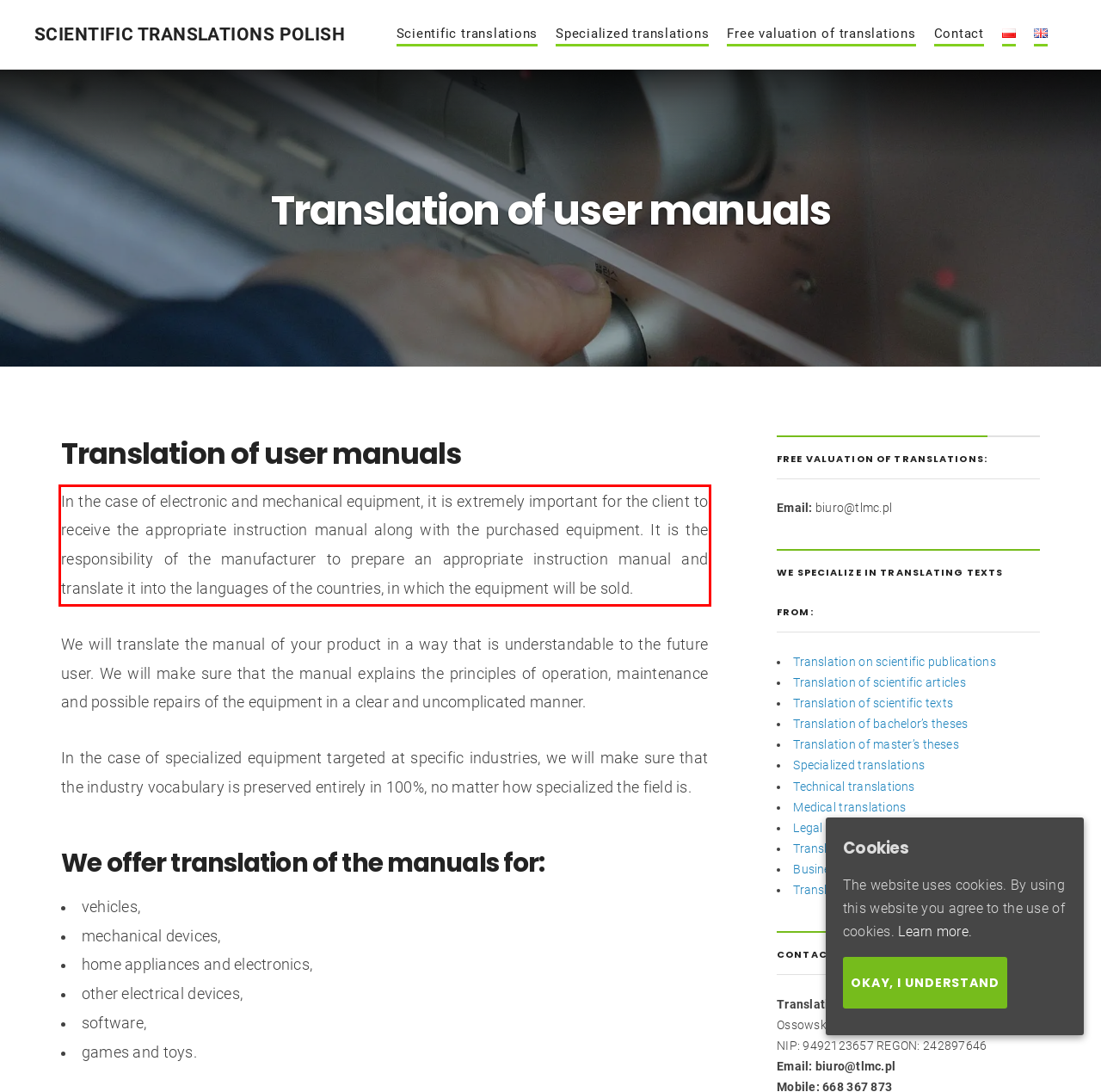Please identify and extract the text from the UI element that is surrounded by a red bounding box in the provided webpage screenshot.

In the case of electronic and mechanical equipment, it is extremely important for the client to receive the appropriate instruction manual along with the purchased equipment. It is the responsibility of the manufacturer to prepare an appropriate instruction manual and translate it into the languages of the countries, in which the equipment will be sold.